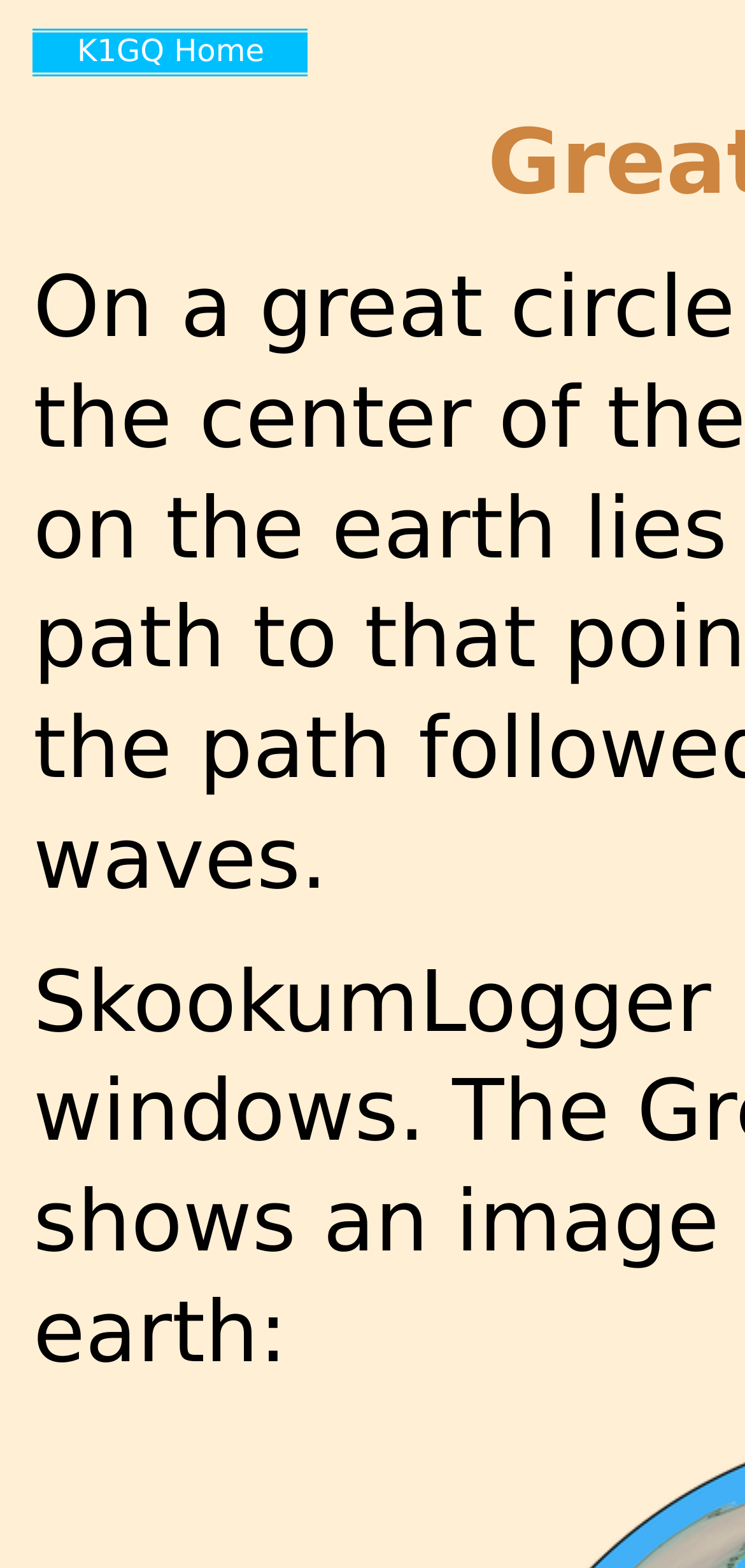What is the primary heading on this webpage?

Great Circle Maps